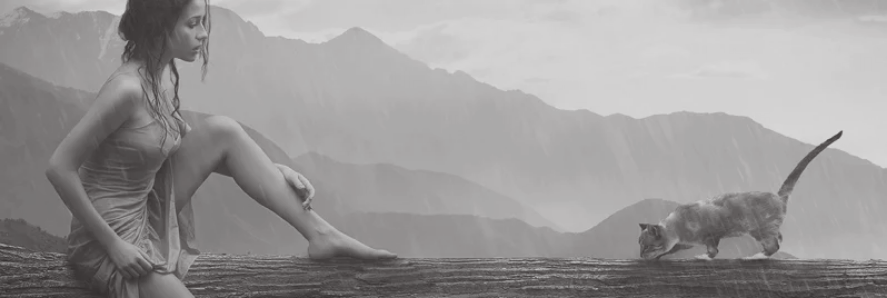Analyze the image and provide a detailed answer to the question: What is the cat doing in the image?

According to the caption, the cat is confidently approaching the woman, which adds a layer of connection and harmony to the scene, emphasizing the themes of communication and understanding between the woman and her animal companion.